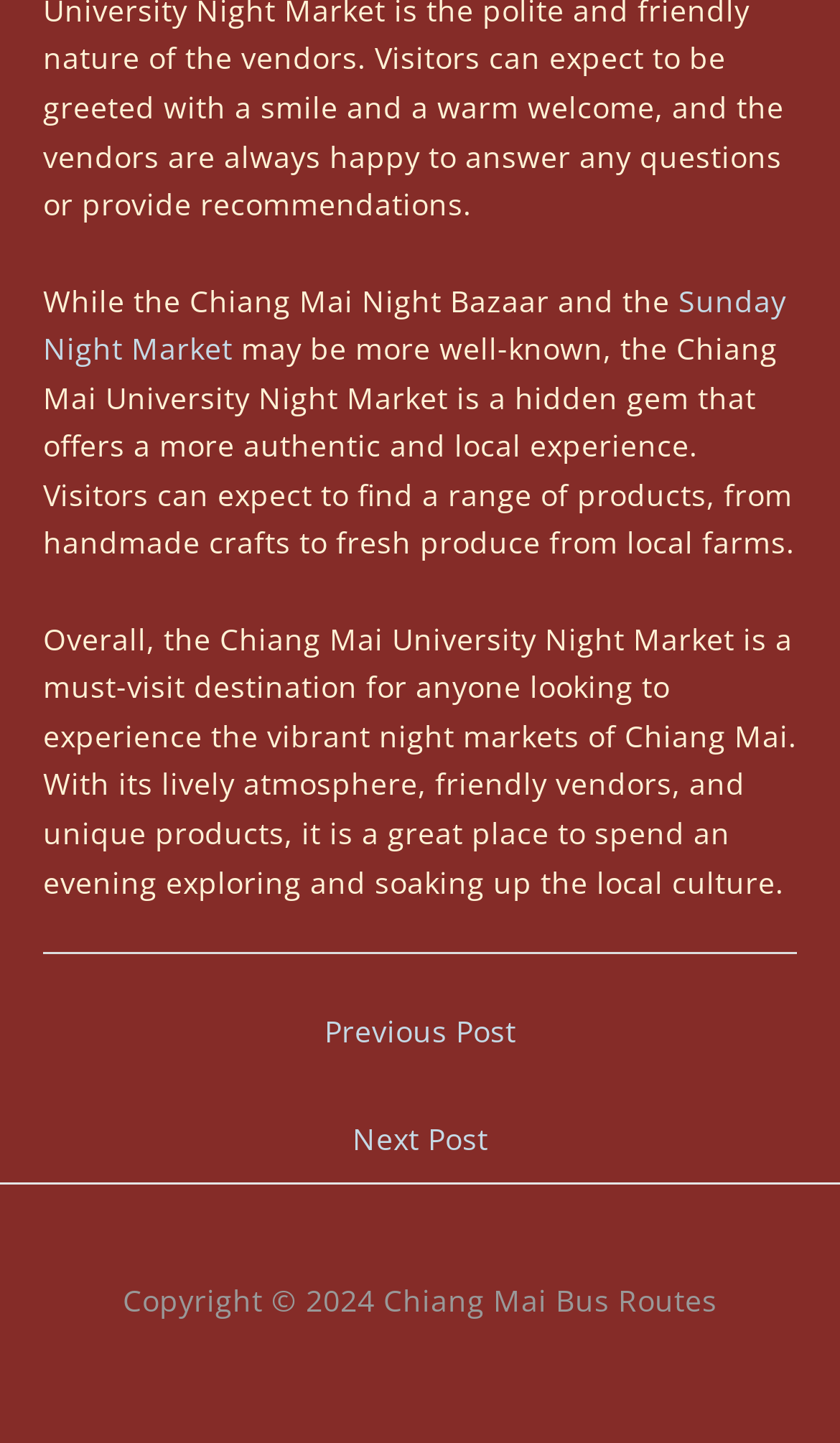Answer the following inquiry with a single word or phrase:
What is the name of the night market?

Chiang Mai University Night Market